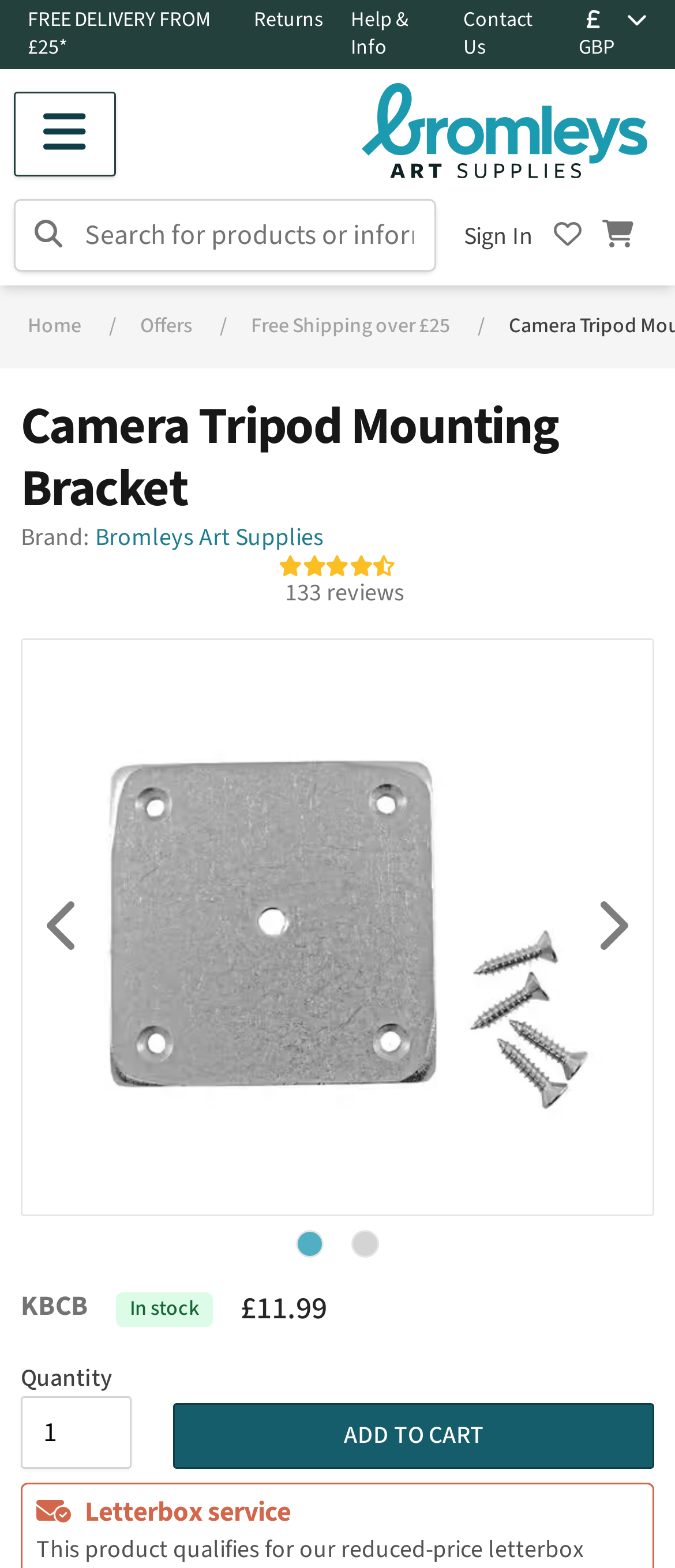Pinpoint the bounding box coordinates of the clickable area needed to execute the instruction: "Add to cart". The coordinates should be specified as four float numbers between 0 and 1, i.e., [left, top, right, bottom].

[0.256, 0.895, 0.969, 0.937]